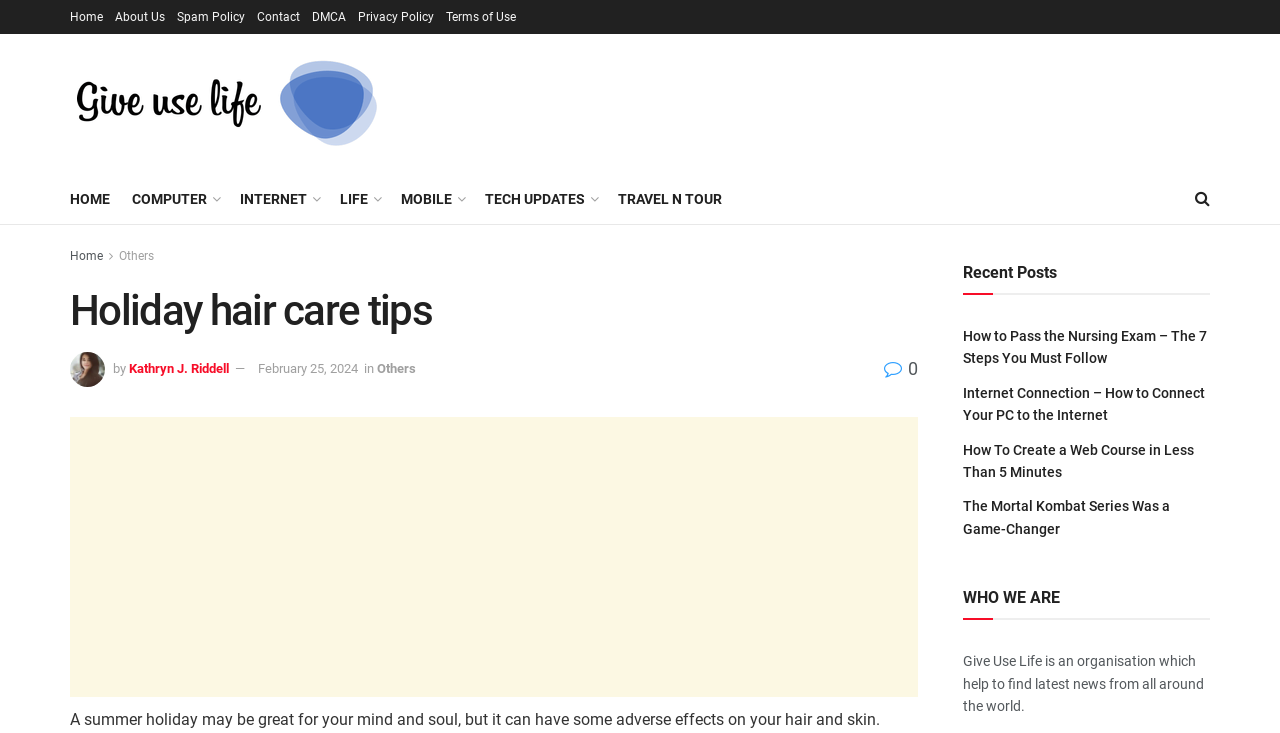What are the categories of articles on the website?
Give a thorough and detailed response to the question.

I determined the categories of articles on the website by looking at the links 'HOME', 'COMPUTER ', 'INTERNET ', 'LIFE ', 'MOBILE ', 'TECH UPDATES ', 'TRAVEL N TOUR' which suggest that these are the categories of articles on the website.